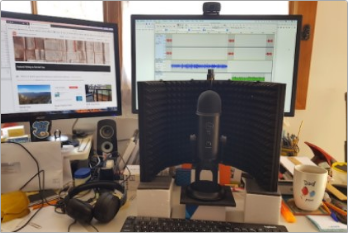Give a meticulous account of what the image depicts.

The image depicts a home recording setup, ideal for podcasting or voiceover work. In the foreground, there is a professional microphone positioned on a stand, surrounded by acoustic foam panels to minimize echo and create a clearer sound. Behind the microphone, two computer monitors display various editing software and audio tracks, suggesting that the user is engaged in audio editing or production. 

To the left of the setup, there is a pair of headphones resting on a cluttered desk, indicating that the user likely listens to audio playback during their work. A coffee mug sits nearby, adding a personal touch to the workspace. The setting is well-lit by natural light coming through a window, enhancing the inviting and creative atmosphere of this organized yet dynamic work area. This environment showcases a blend of technology and comfort, reflecting the casual yet professional nature of modern content creation.